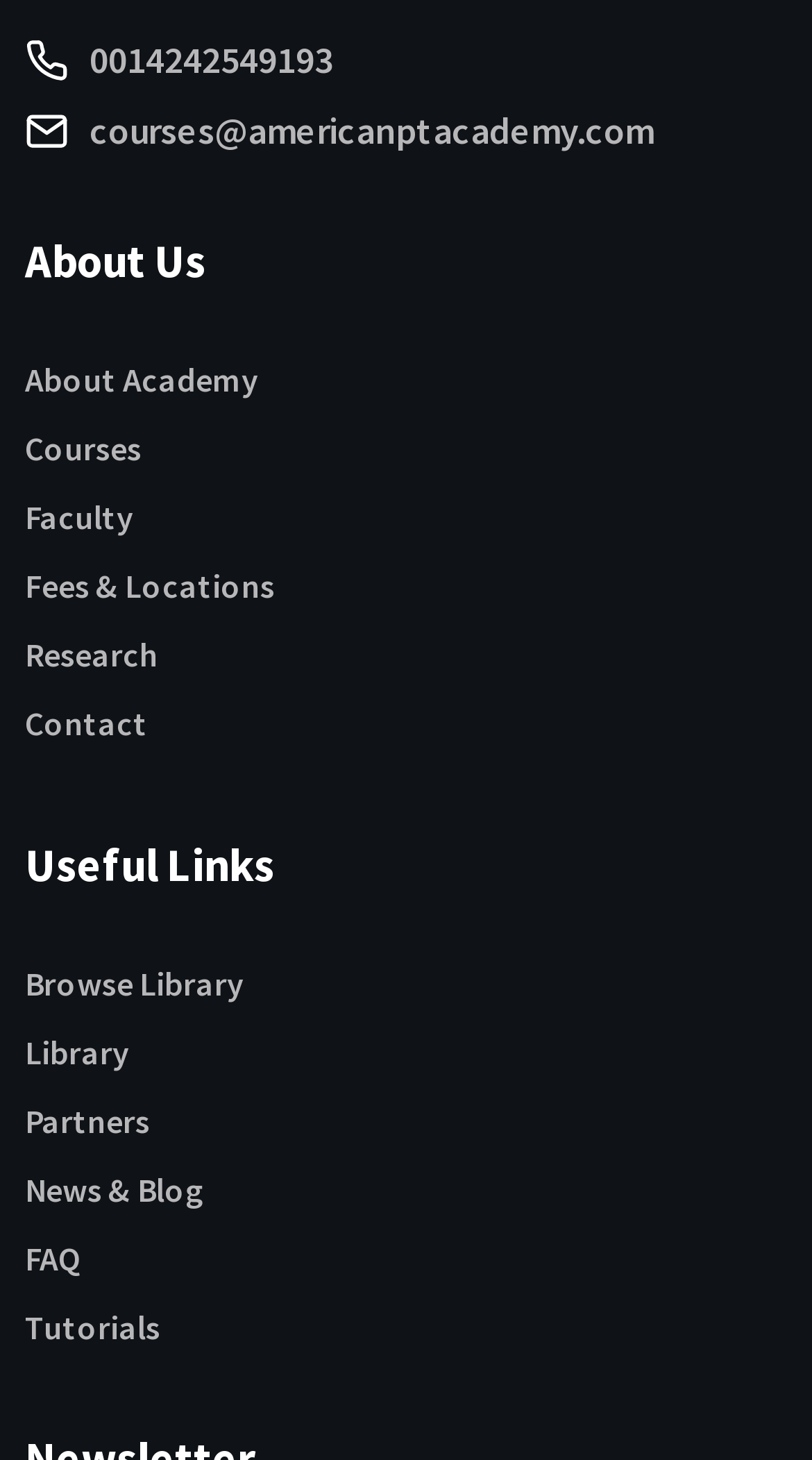Please give a one-word or short phrase response to the following question: 
What is the last link under 'Useful Links'?

Tutorials